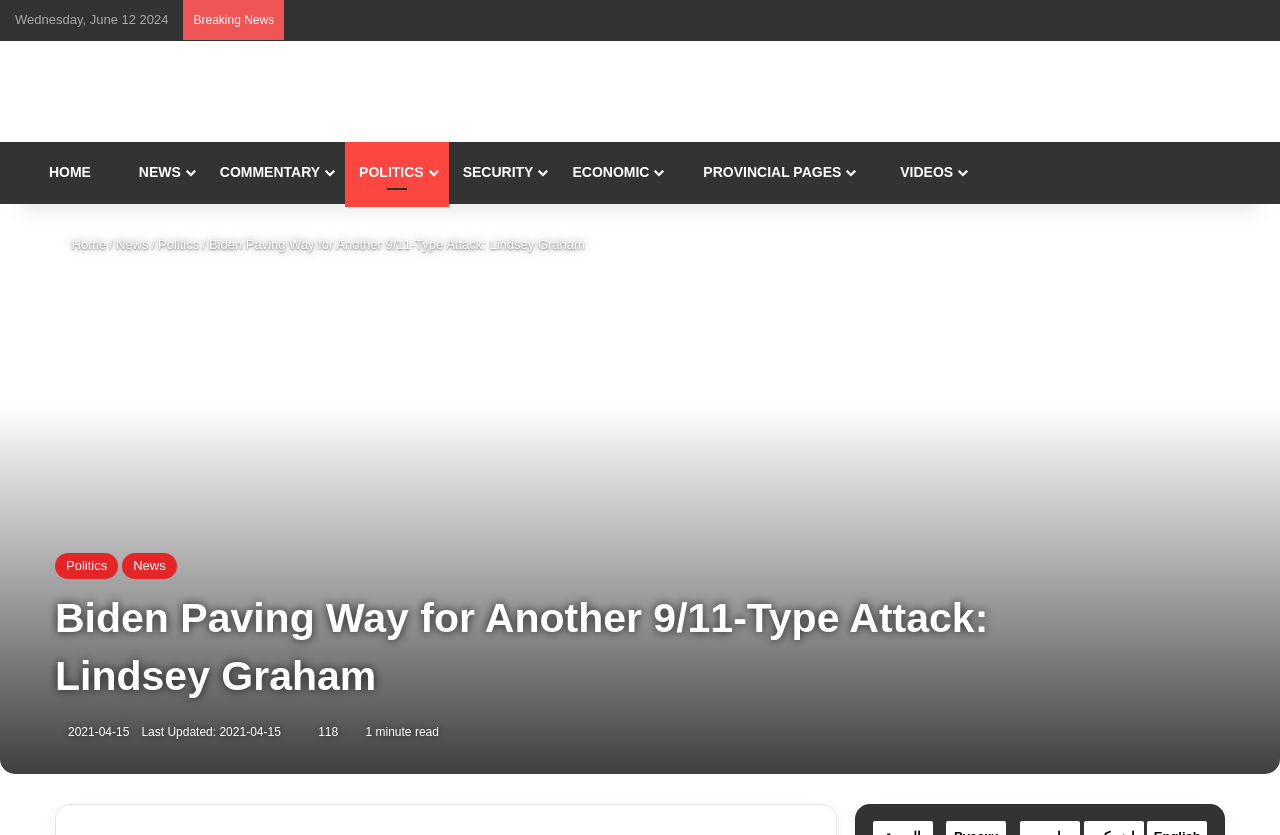How many minutes does it take to read the article?
Based on the image, answer the question with as much detail as possible.

I found the reading time of the article by looking at the static text element that says '1 minute read' which is located below the main heading of the webpage.